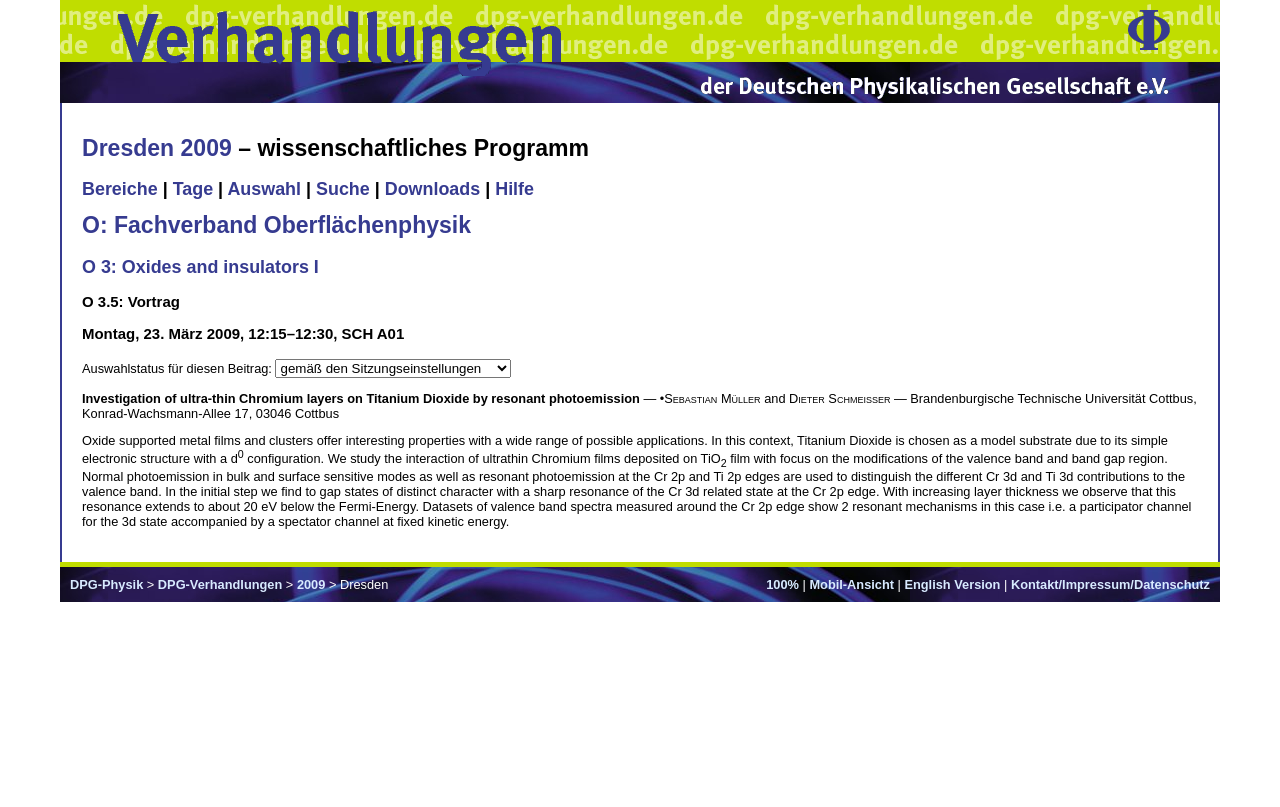Extract the primary headline from the webpage and present its text.

Dresden 2009 – wissenschaftliches Programm